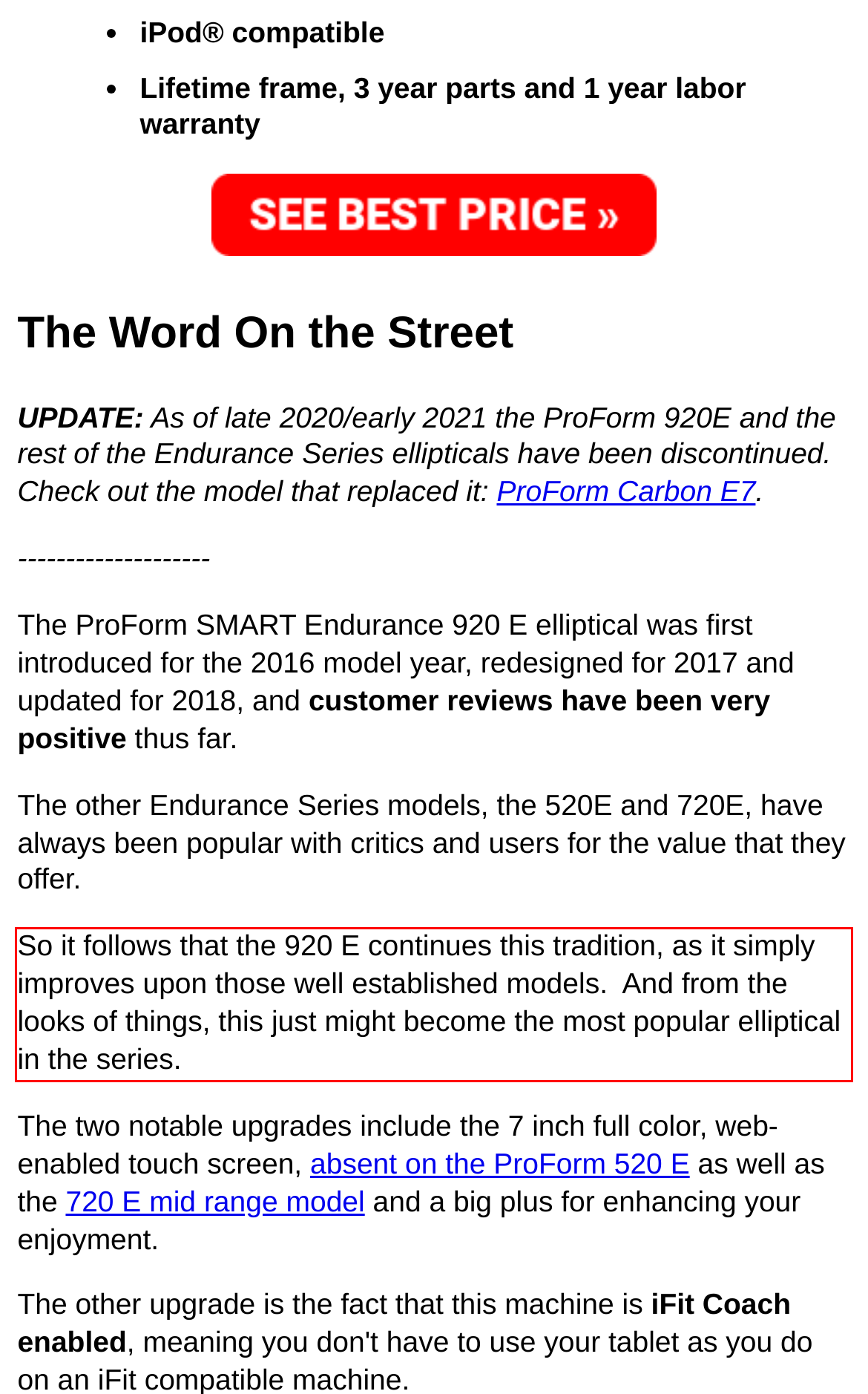Within the screenshot of the webpage, there is a red rectangle. Please recognize and generate the text content inside this red bounding box.

So it follows that the 920 E continues this tradition, as it simply improves upon those well established models. And from the looks of things, this just might become the most popular elliptical in the series.